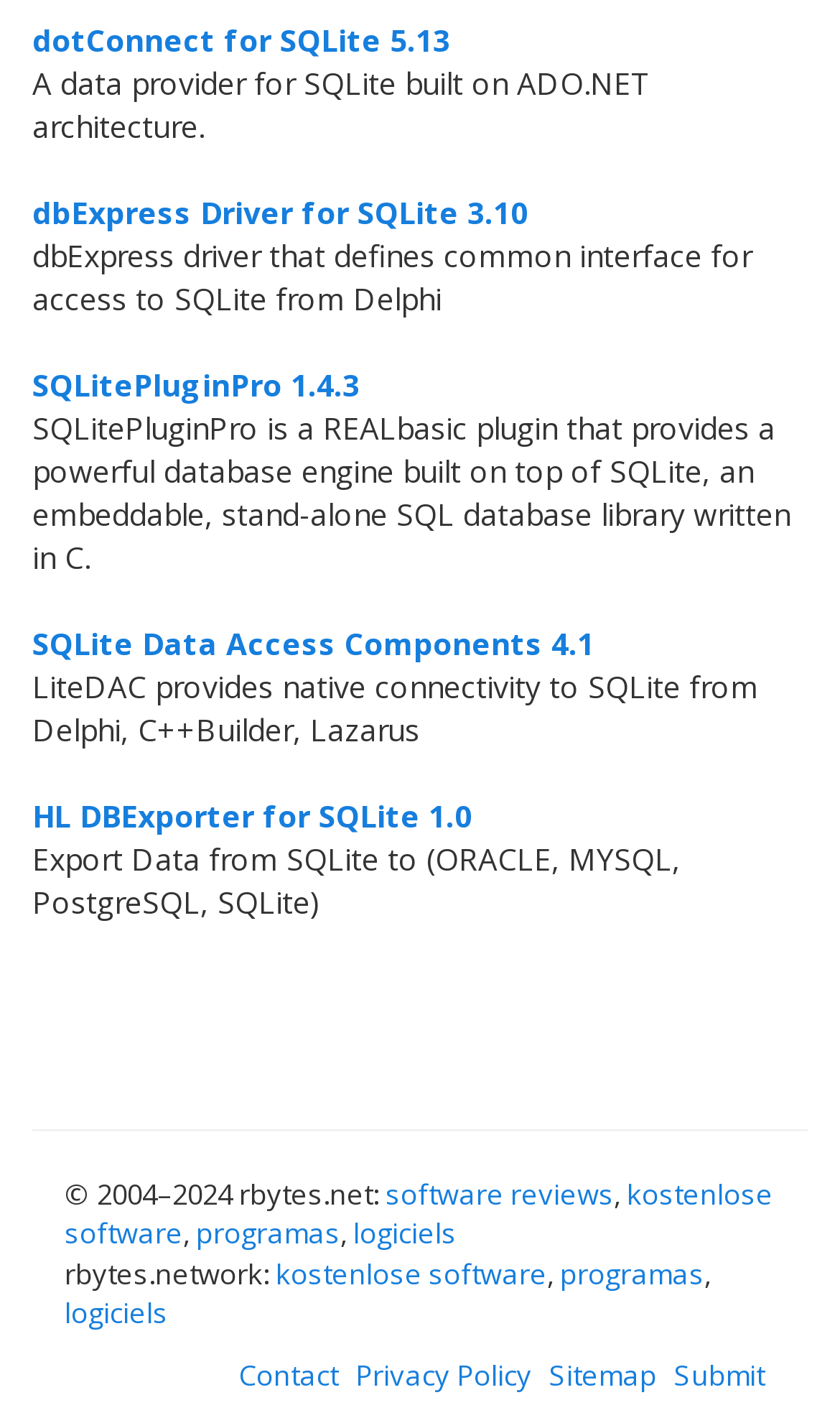Provide a one-word or one-phrase answer to the question:
What is the purpose of SQLitePluginPro?

Provides a powerful database engine